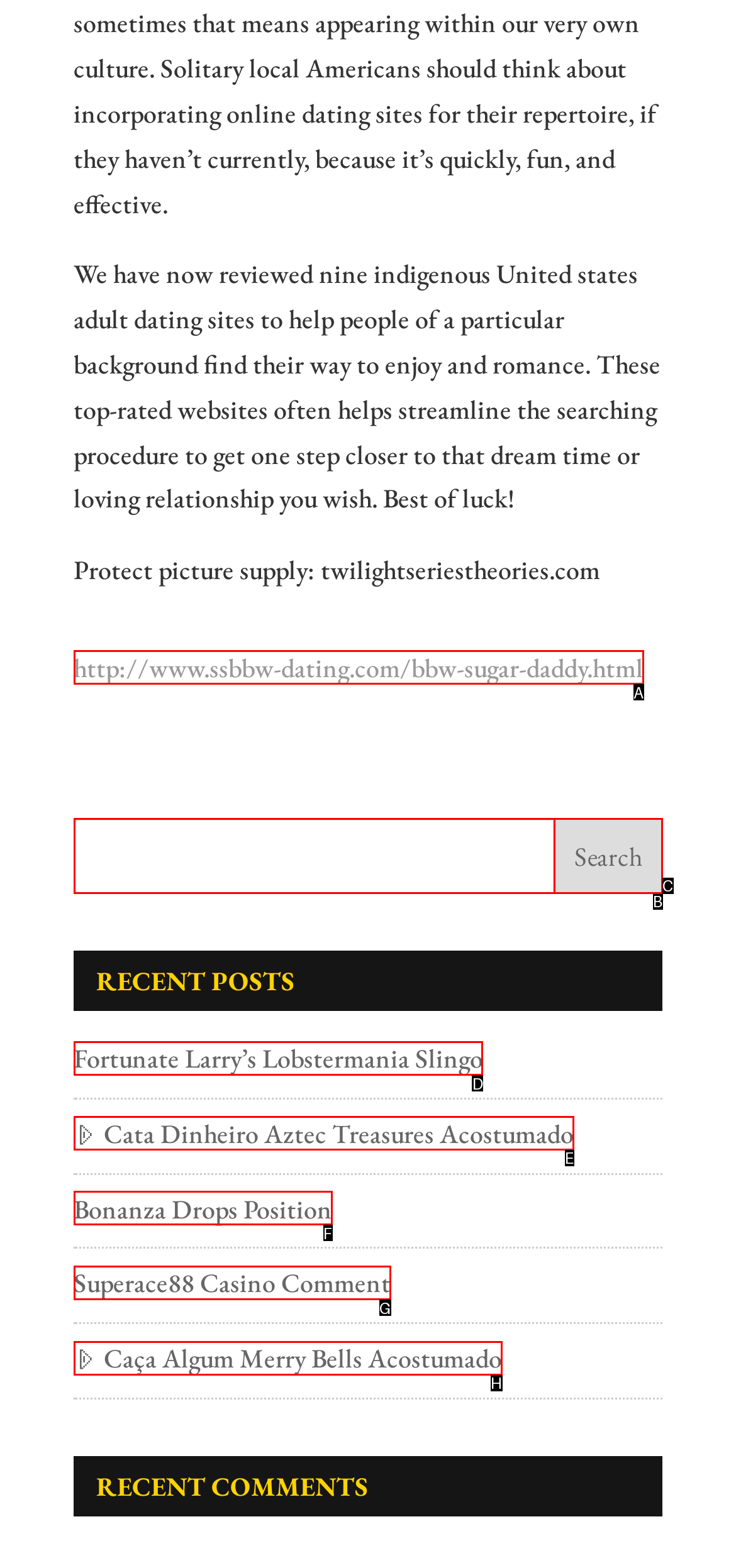Tell me which one HTML element I should click to complete this task: Visit the 'Fortunate Larry’s Lobstermania Slingo' page Answer with the option's letter from the given choices directly.

D